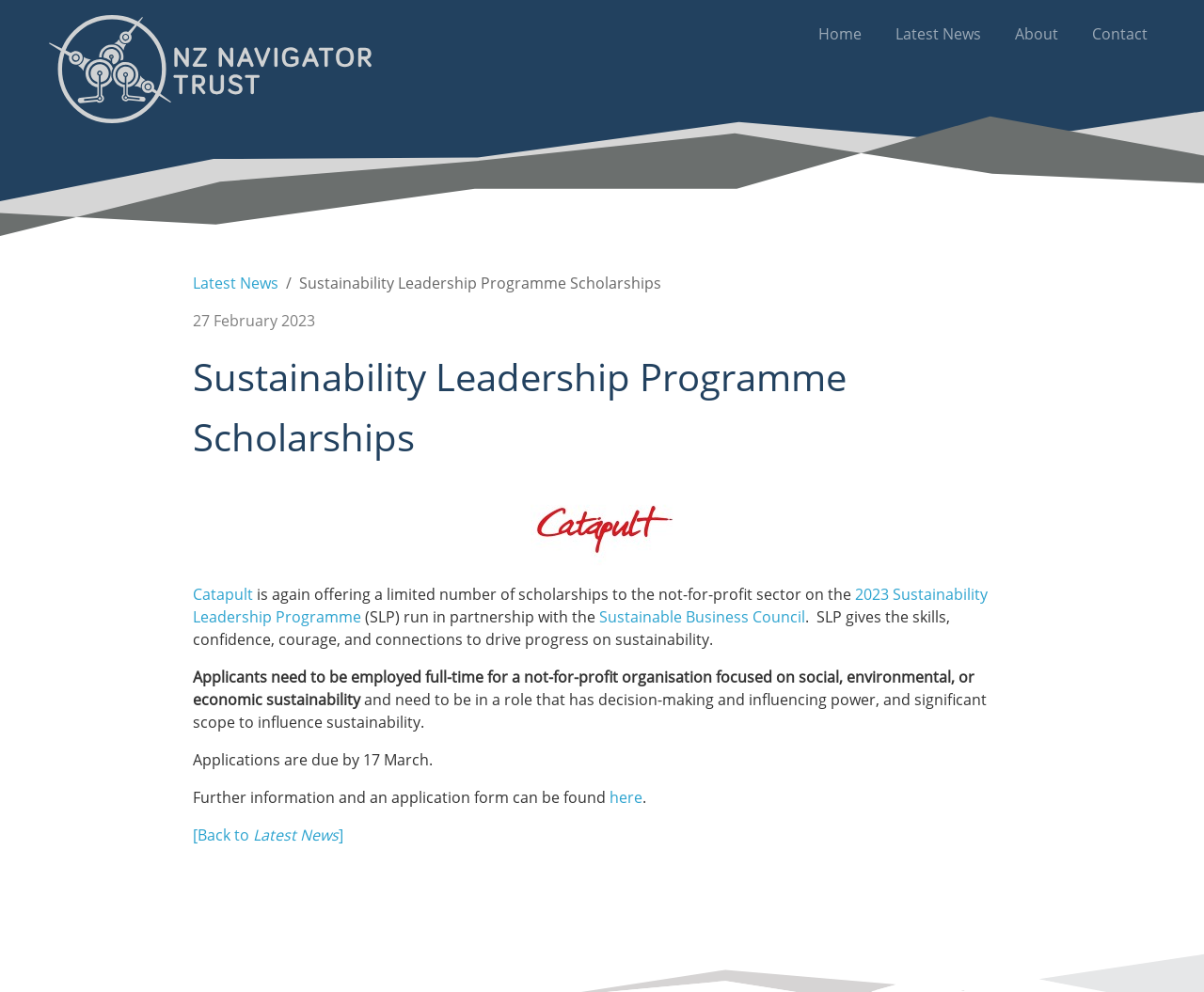What is the deadline for applications?
Refer to the image and answer the question using a single word or phrase.

17 March